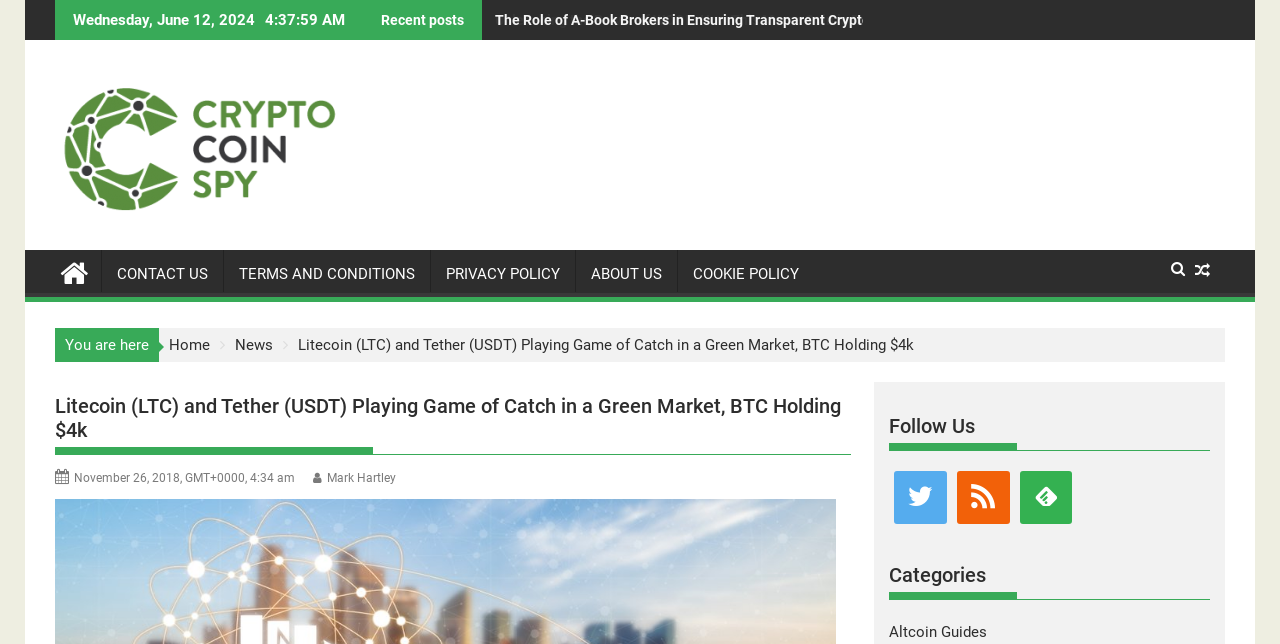Can you find the bounding box coordinates for the UI element given this description: "title="Twitter""? Provide the coordinates as four float numbers between 0 and 1: [left, top, right, bottom].

[0.695, 0.724, 0.744, 0.821]